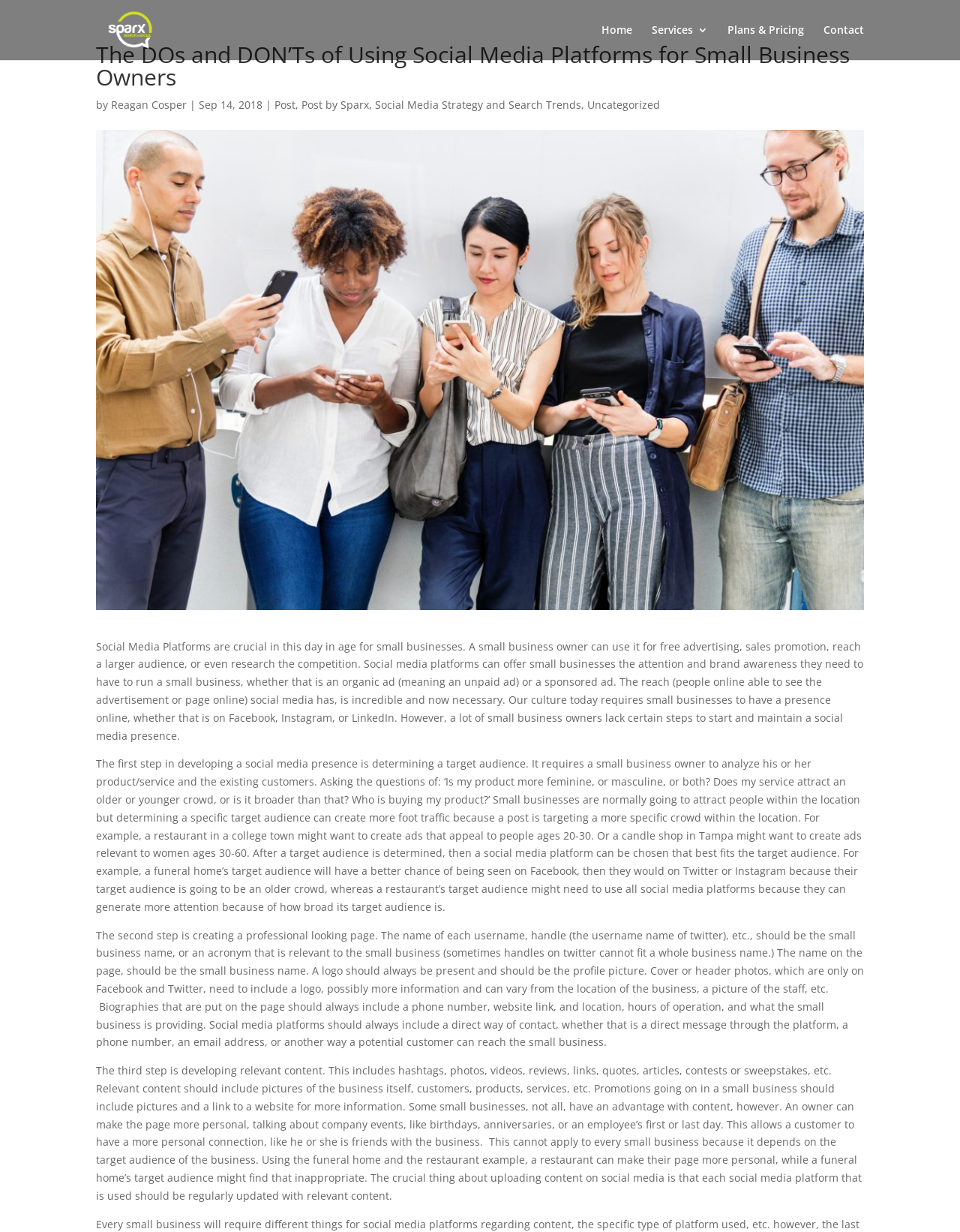By analyzing the image, answer the following question with a detailed response: What is the first step in developing a social media presence?

The webpage explains that the first step in developing a social media presence is to determine a target audience, which involves analyzing the product or service and existing customers, and asking questions such as 'Is my product more feminine or masculine?' or 'Who is buying my product?'